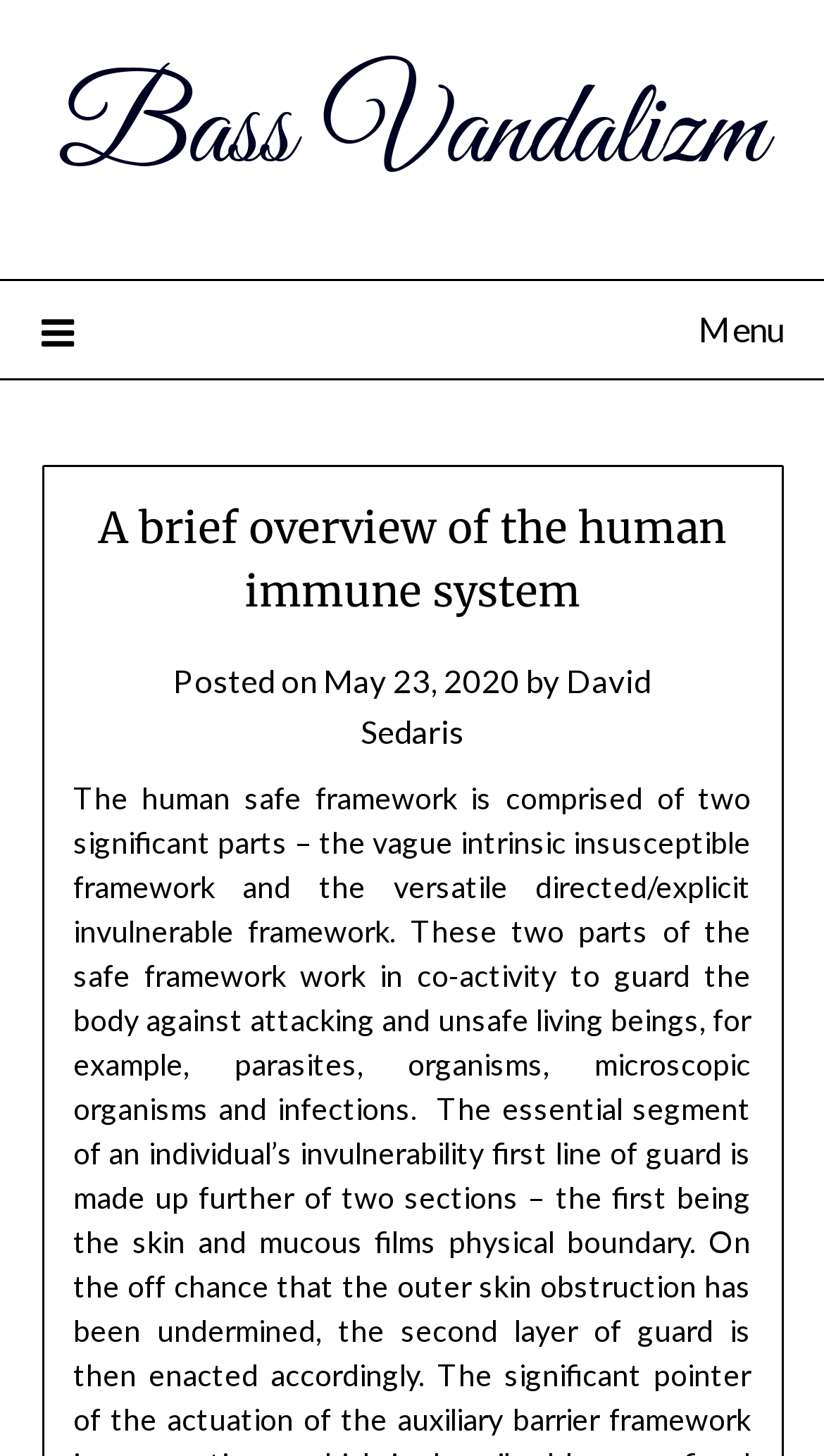Respond with a single word or short phrase to the following question: 
Who is the author of the post?

David Sedaris